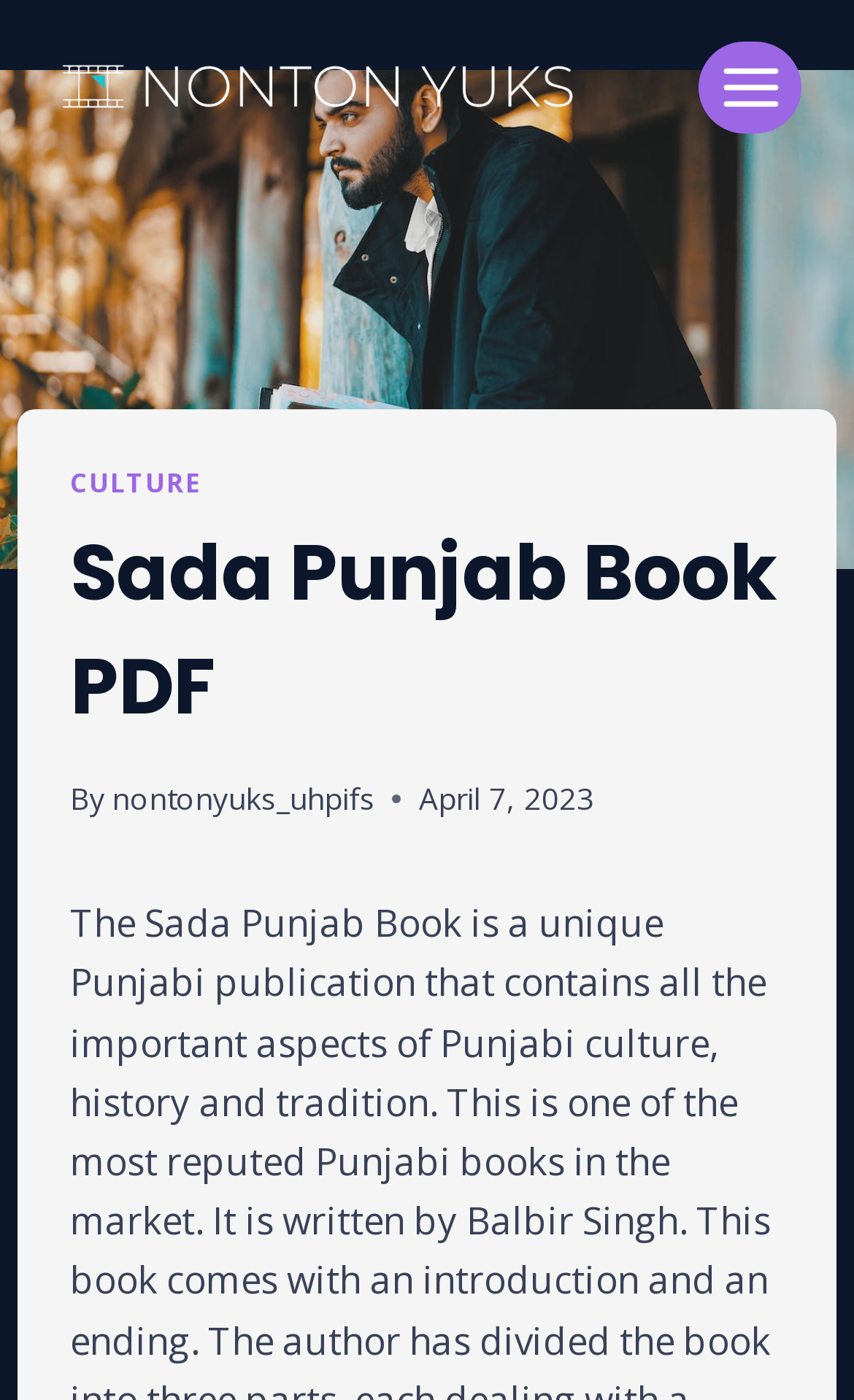Please provide a brief answer to the following inquiry using a single word or phrase:
Who is the author of the book?

nontonyuks_uhpifs